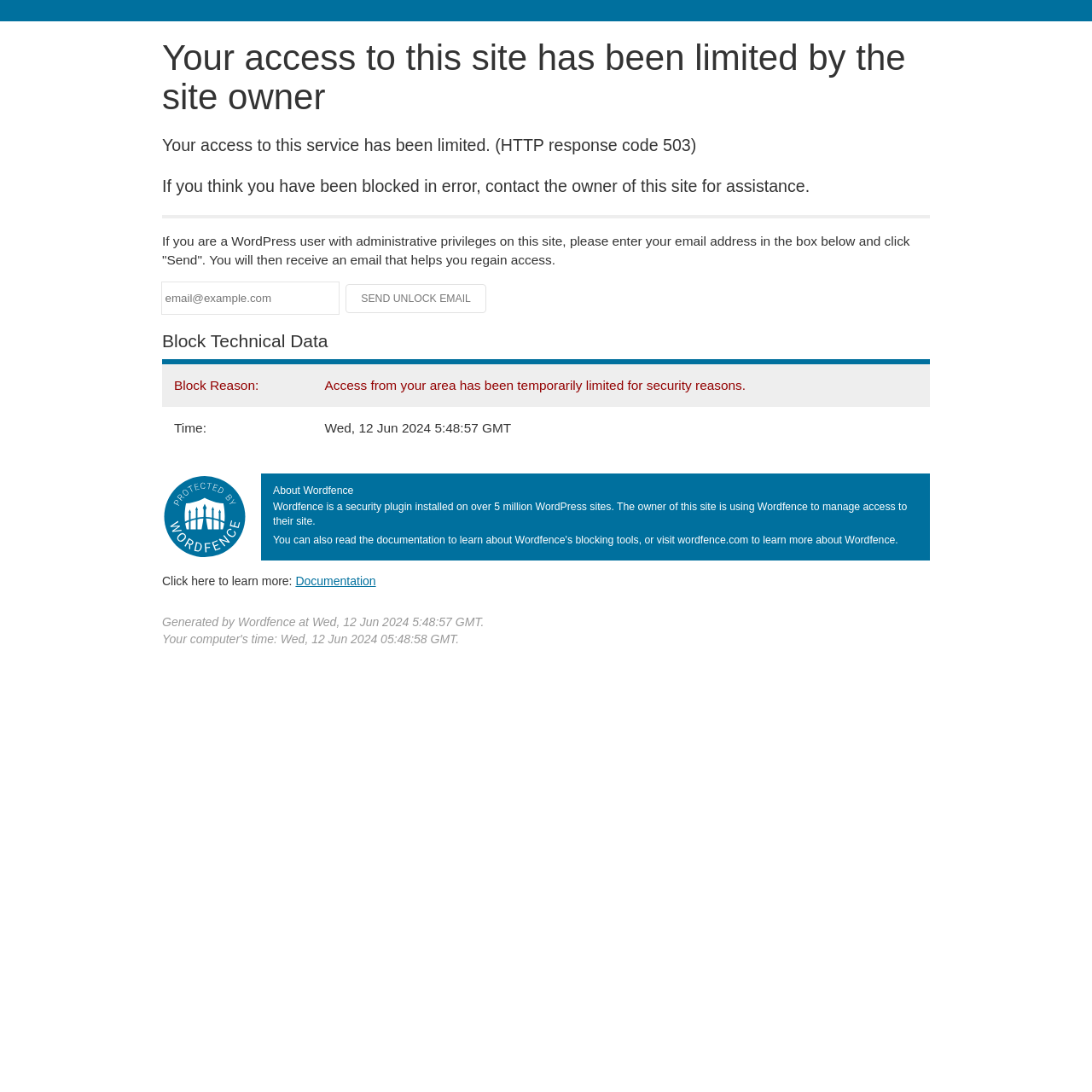What is the purpose of the email address input field?
Using the information from the image, give a concise answer in one word or a short phrase.

To regain access